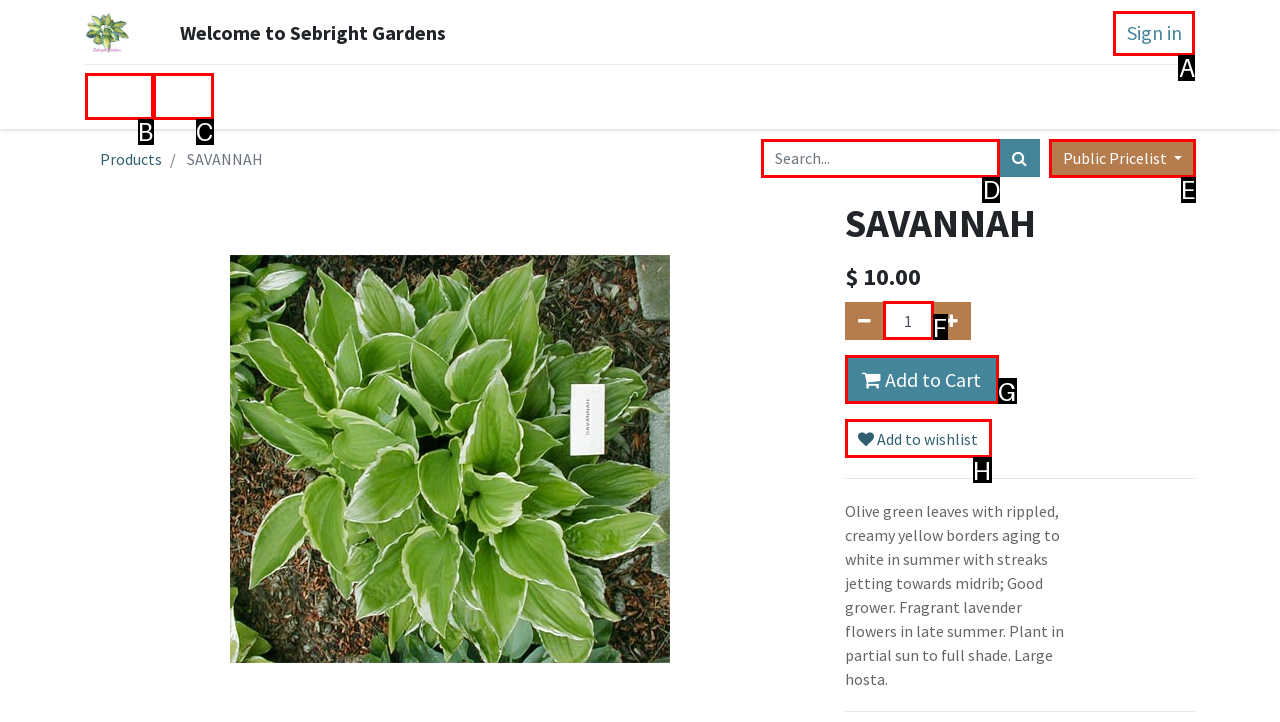Determine the option that best fits the description: input value="1" name="add_qty" value="1"
Reply with the letter of the correct option directly.

F